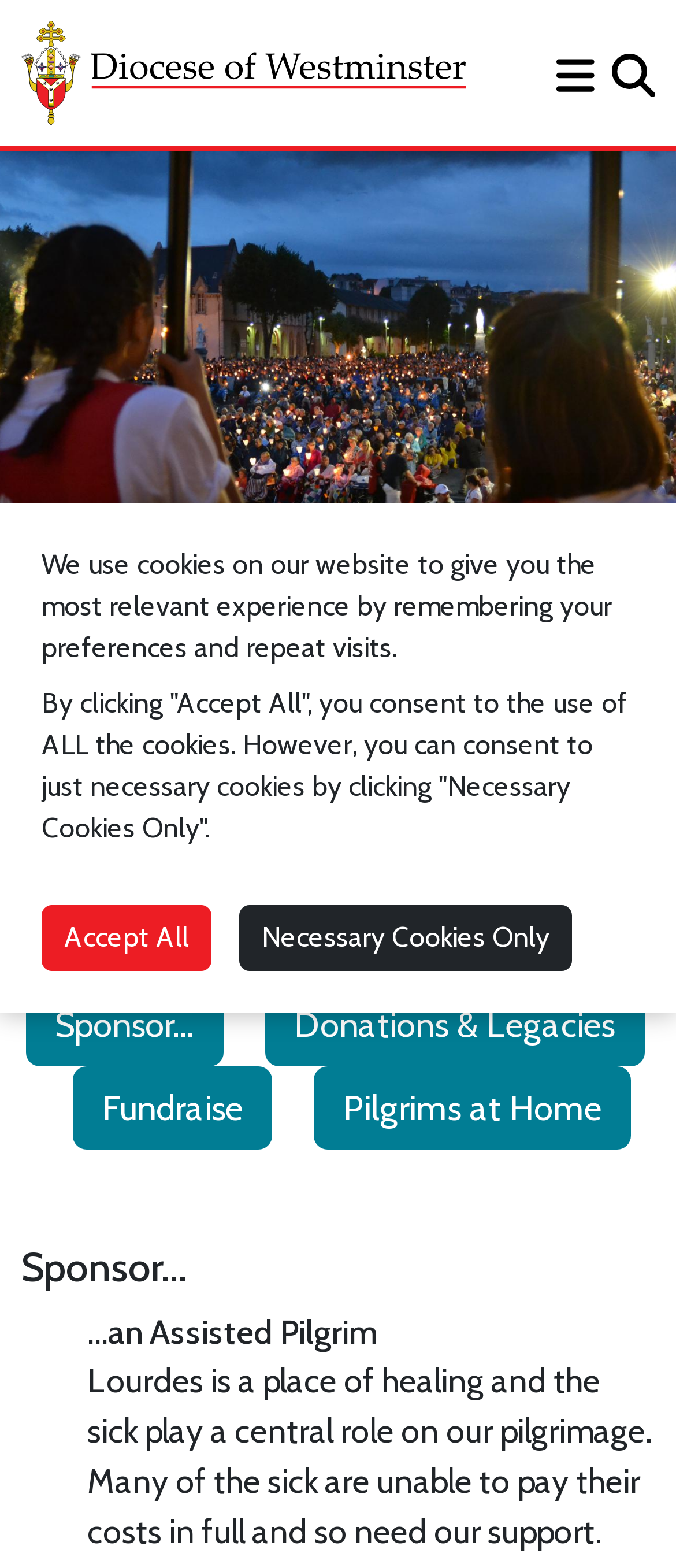Using the description "Accept All", locate and provide the bounding box of the UI element.

[0.062, 0.577, 0.313, 0.619]